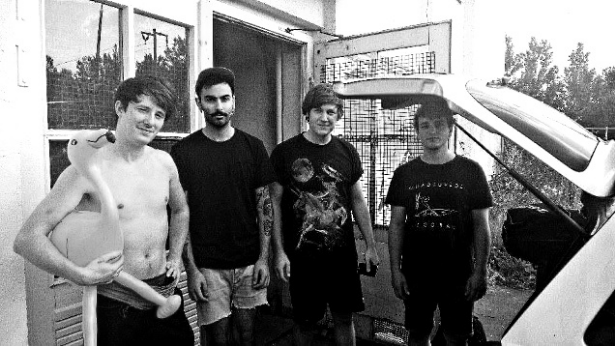Describe all significant details and elements found in the image.

The image features a group of four young men standing together outside a building, likely during a casual moment. The scene captures a lighthearted atmosphere, with one member holding a plastic flamingo, which adds a quirky touch to the setting. The group appears relaxed, dressed in casual summer attire, suggesting they are perhaps taking a break or enjoying a summer day. Behind them, the structure shows a rustic charm, with windows and an open door that hint at a laid-back environment. The overall black-and-white tone of the image enhances the nostalgic feel, giving it an artistic edge and emphasizing the camaraderie among the individuals. This photograph seems to represent a candid moment, possibly tied to their musical endeavors, reflecting the spirit of their project, “The もしもしSupermagic Compilation” by LINGUA NADA, known for its imaginative and lo-fi sound.